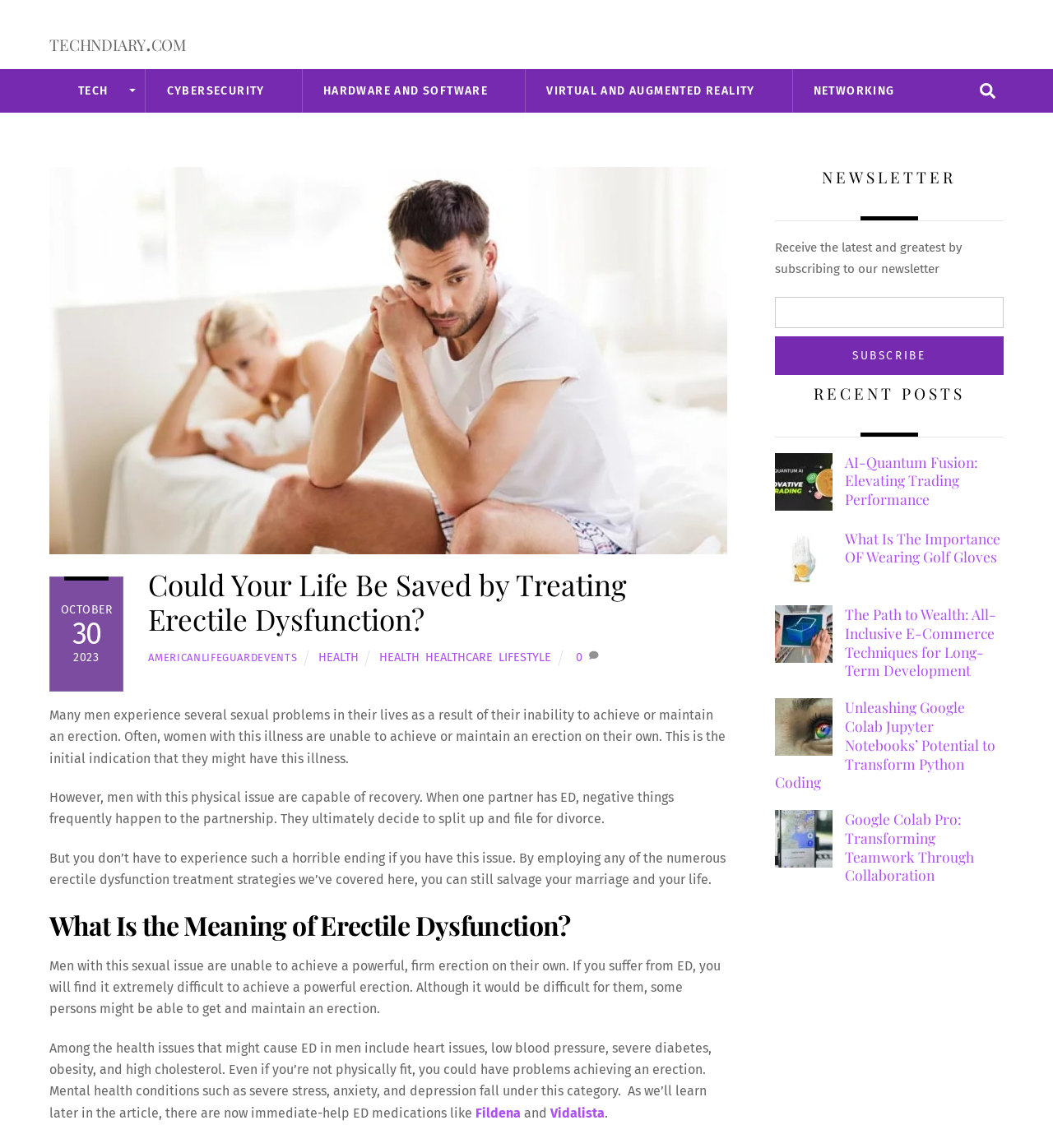Determine the main headline from the webpage and extract its text.

Could Your Life Be Saved by Treating Erectile Dysfunction?